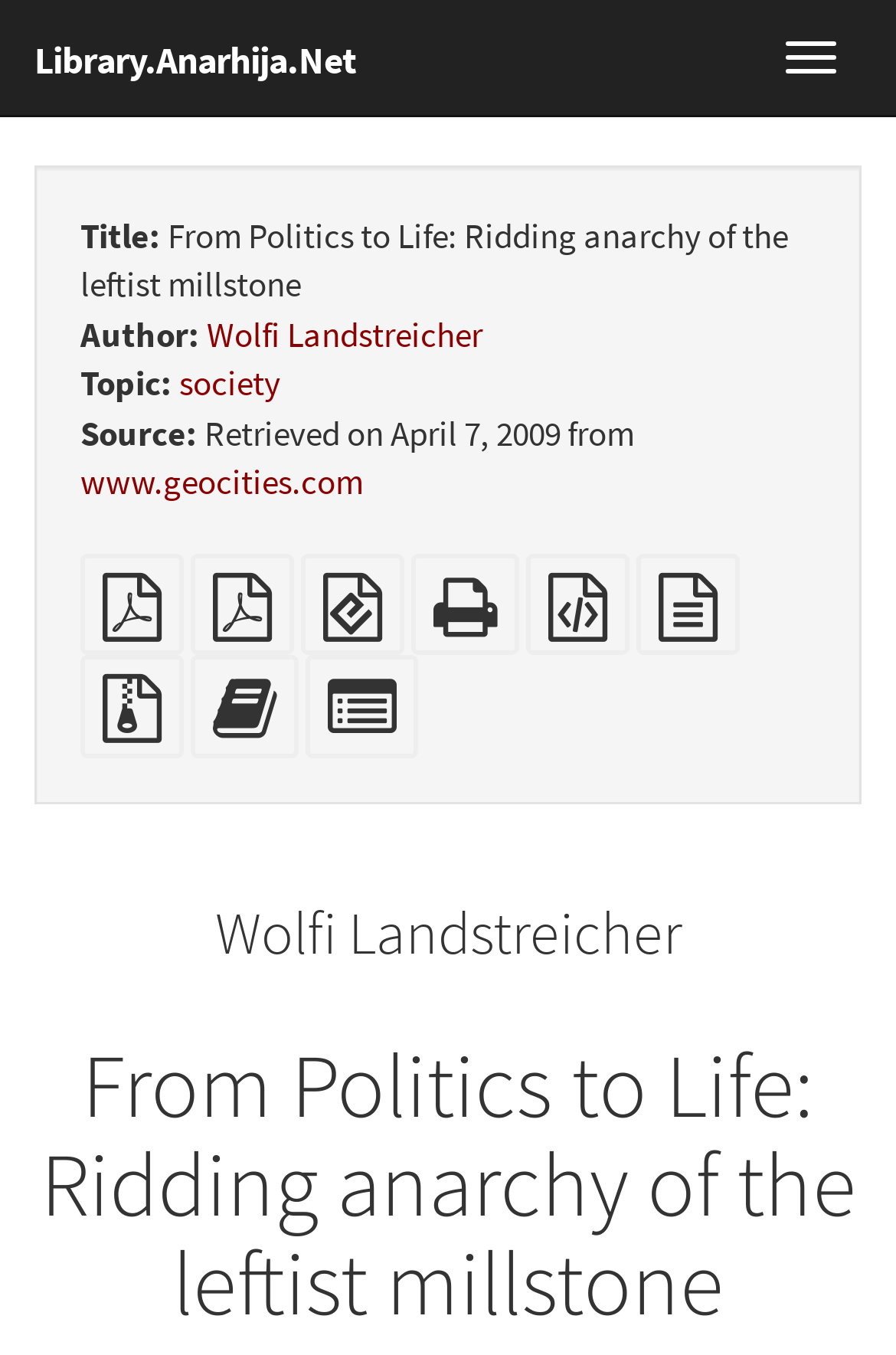Could you highlight the region that needs to be clicked to execute the instruction: "Visit the website of Library.Anarhija.Net"?

[0.0, 0.0, 0.436, 0.085]